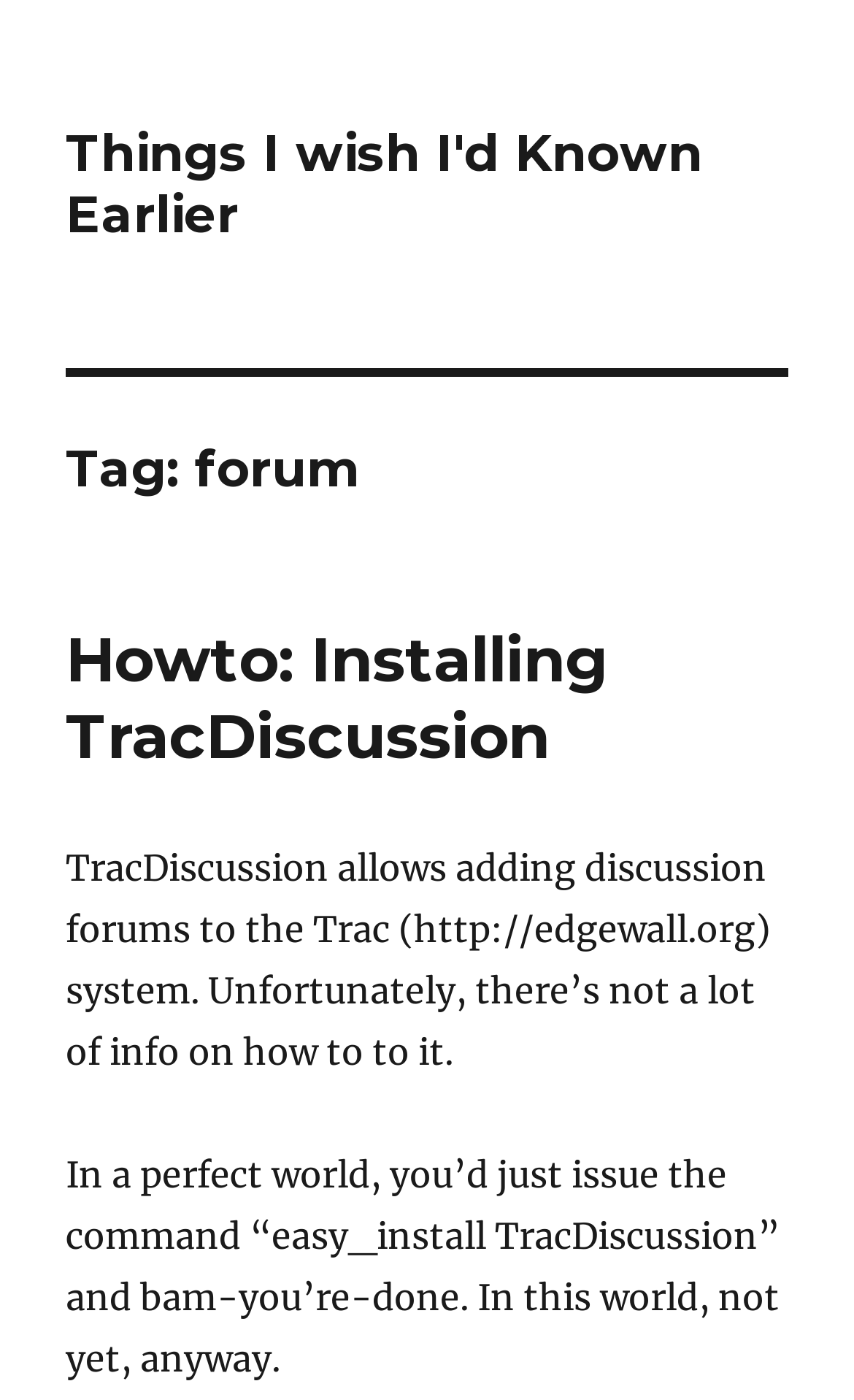Using the details in the image, give a detailed response to the question below:
What is the purpose of TracDiscussion?

The purpose of TracDiscussion is to add discussion forums to the Trac system, as mentioned in the text 'TracDiscussion allows adding discussion forums to the Trac (http://edgewall.org) system.'